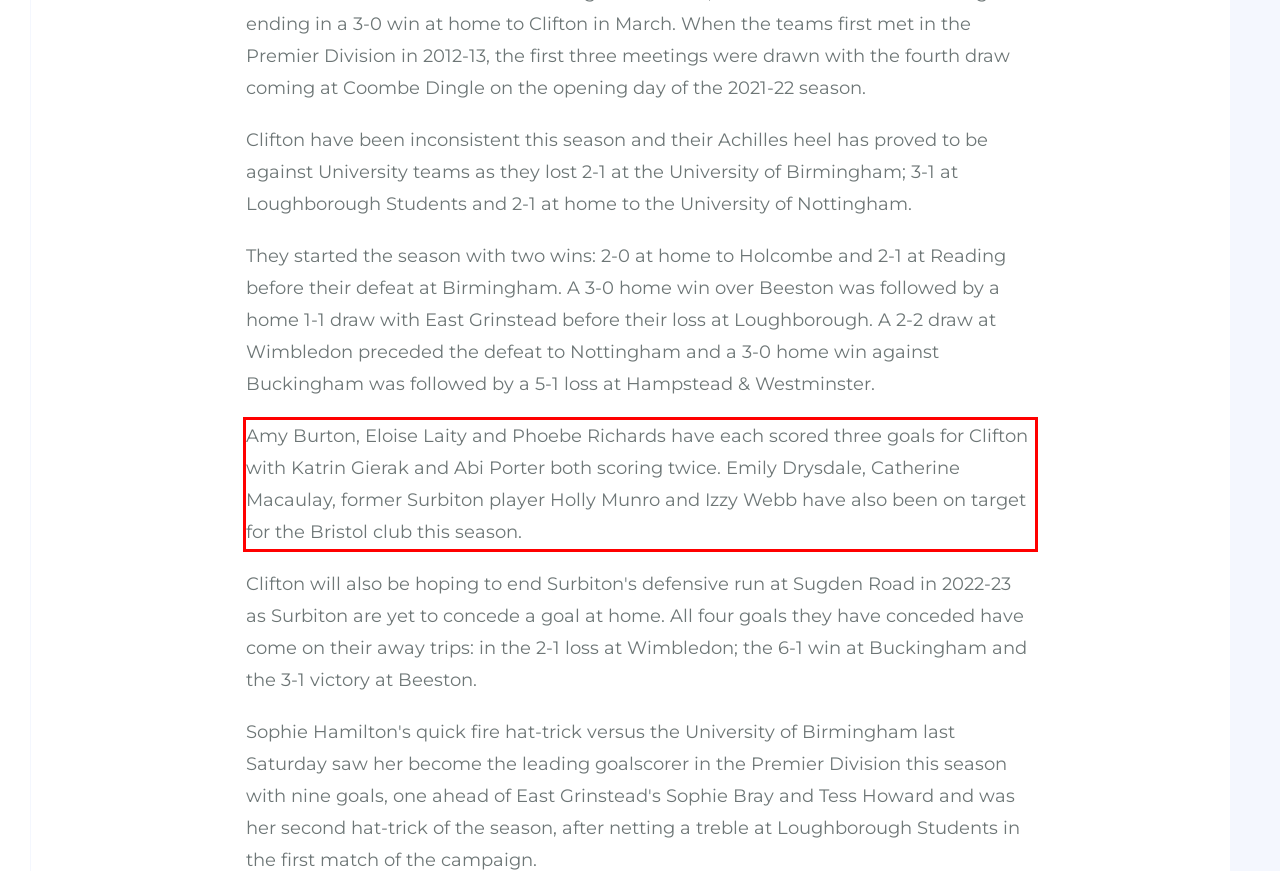Please look at the screenshot provided and find the red bounding box. Extract the text content contained within this bounding box.

Amy Burton, Eloise Laity and Phoebe Richards have each scored three goals for Clifton with Katrin Gierak and Abi Porter both scoring twice. Emily Drysdale, Catherine Macaulay, former Surbiton player Holly Munro and Izzy Webb have also been on target for the Bristol club this season.